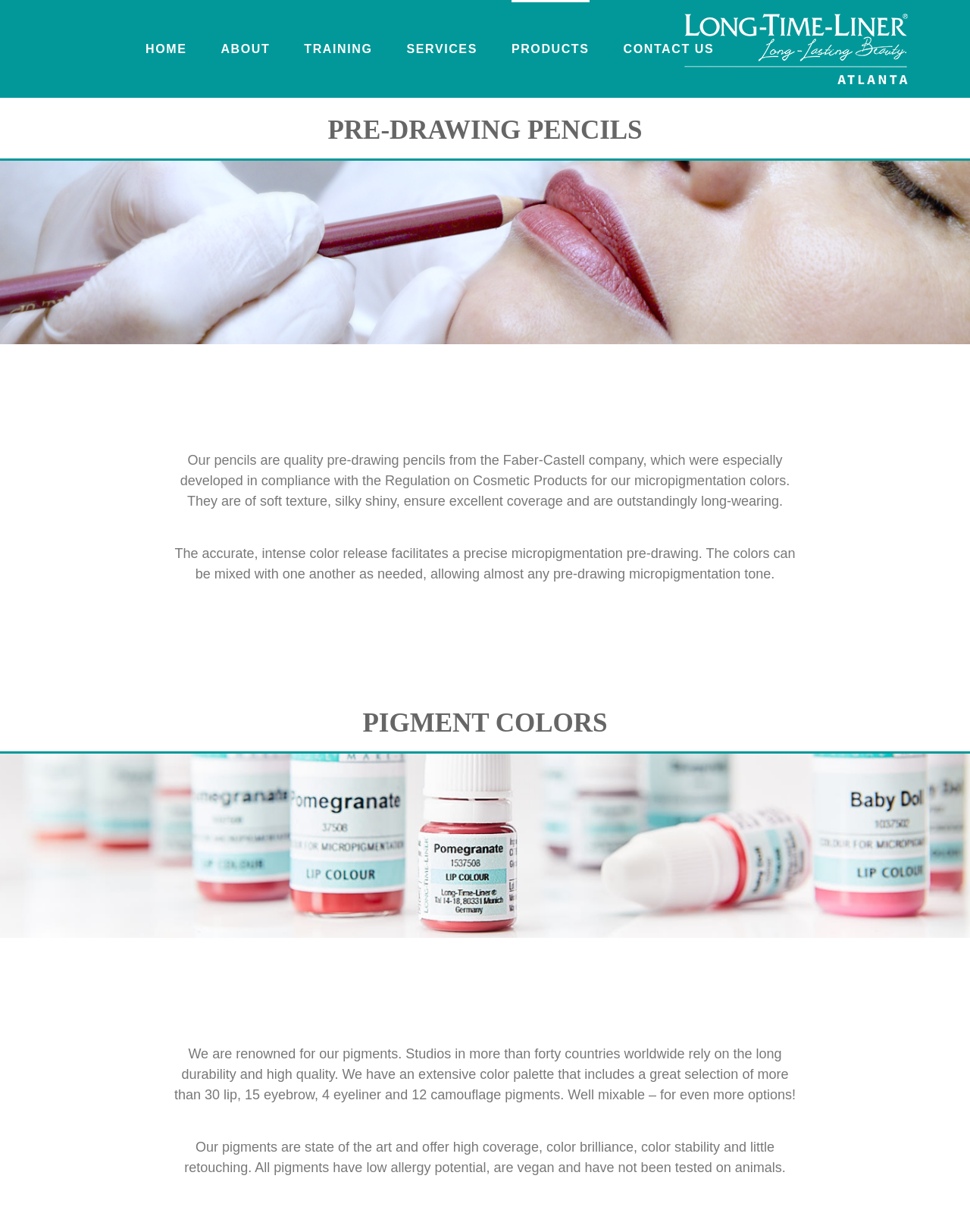How many types of pigments are mentioned?
Please look at the screenshot and answer in one word or a short phrase.

4